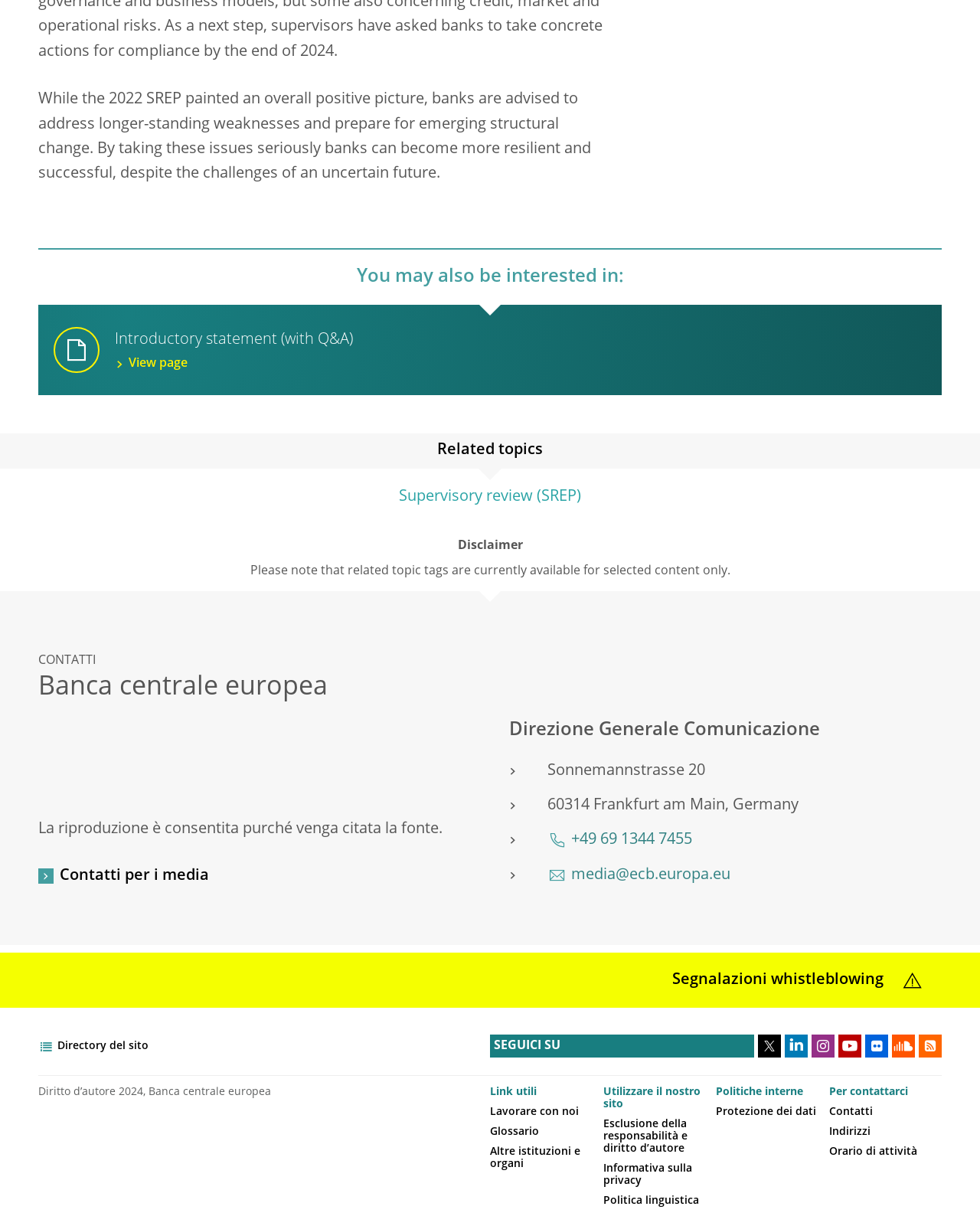Please identify the bounding box coordinates of the area that needs to be clicked to fulfill the following instruction: "View introductory statement with Q&A."

[0.039, 0.249, 0.961, 0.323]